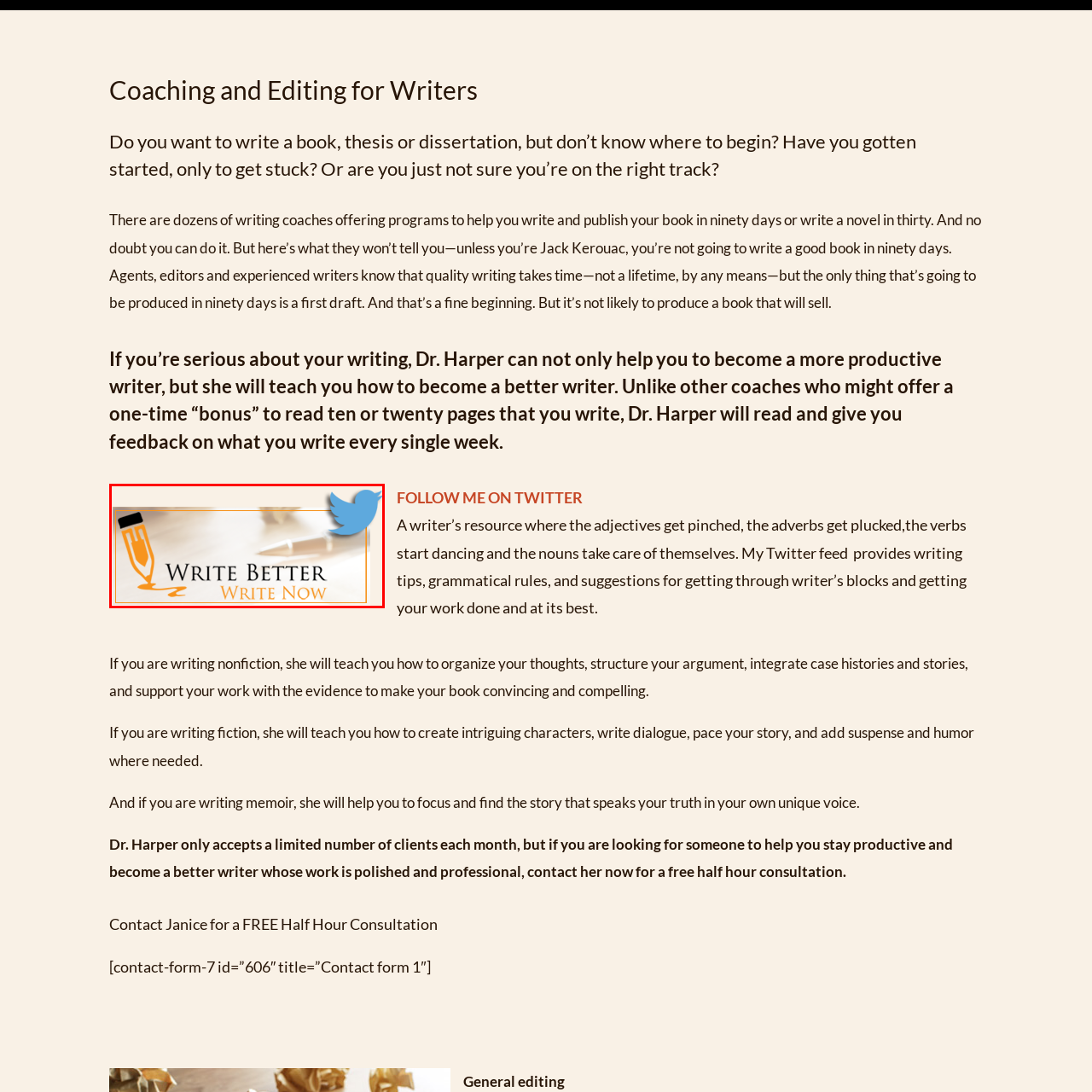Pay attention to the image encircled in red and give a thorough answer to the subsequent question, informed by the visual details in the image:
What is the purpose of the graphic?

The graphic serves as an enticing gateway to Dr. Harper's writing assistance services, inviting users to explore her coaching and editing offerings further, particularly through her active Twitter engagement.